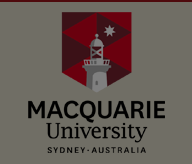Where is Macquarie University located?
Please provide a single word or phrase as the answer based on the screenshot.

Sydney, Australia